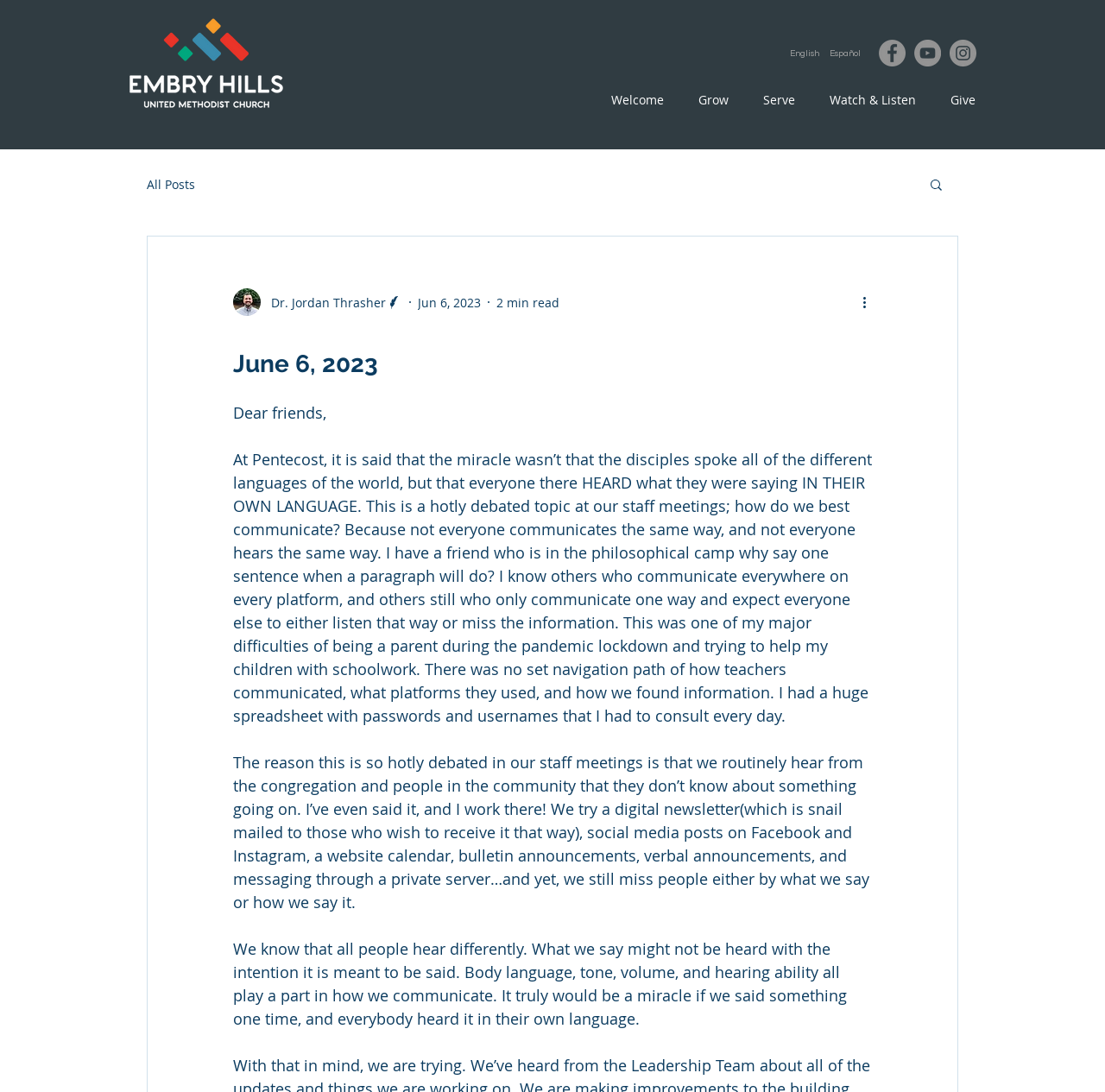How long does it take to read the blog post?
Please provide a comprehensive answer to the question based on the webpage screenshot.

The reading time of the blog post is located at the top of the post, and it says '2 min read'.